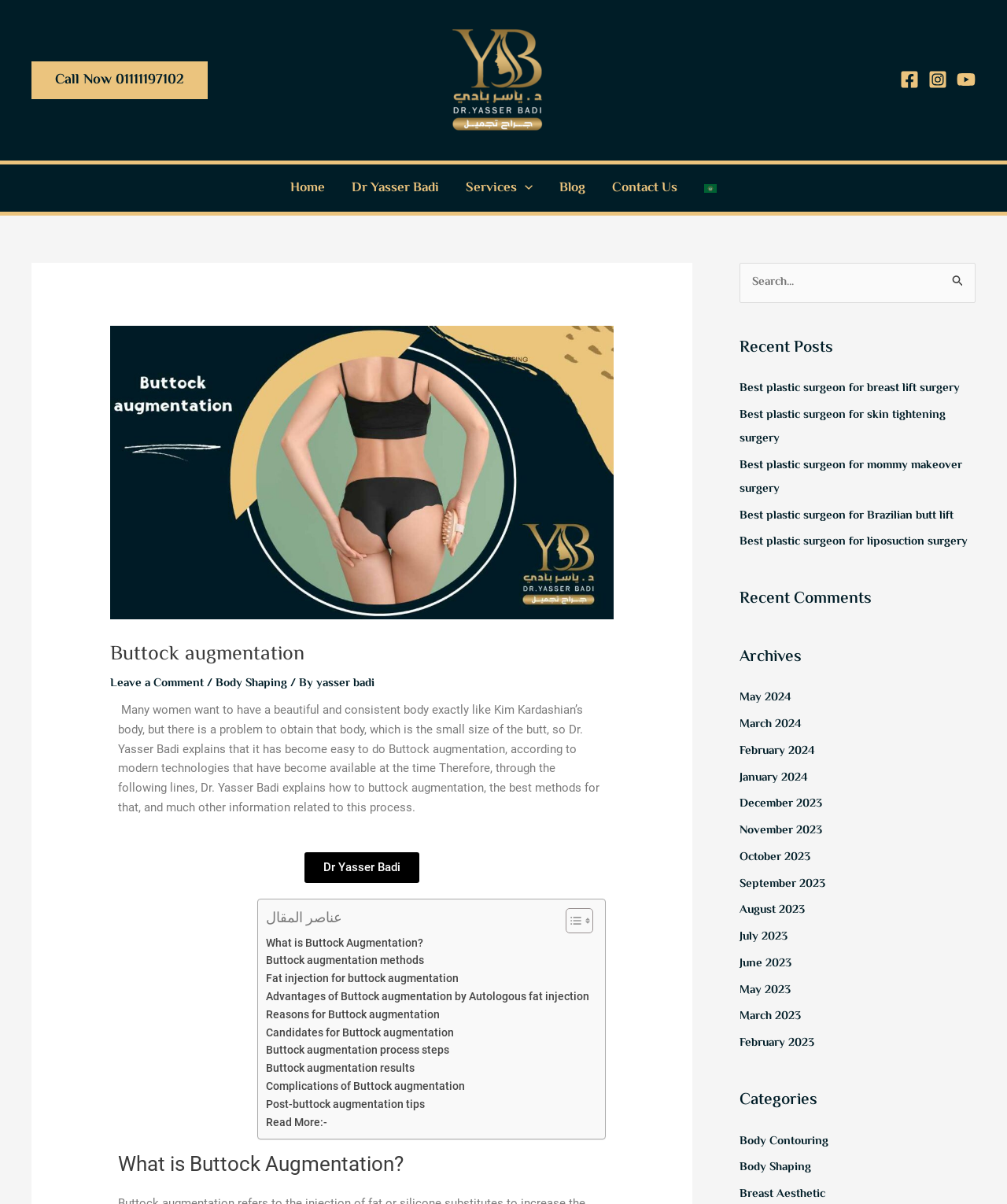Respond concisely with one word or phrase to the following query:
What are the recent posts about?

Plastic surgery